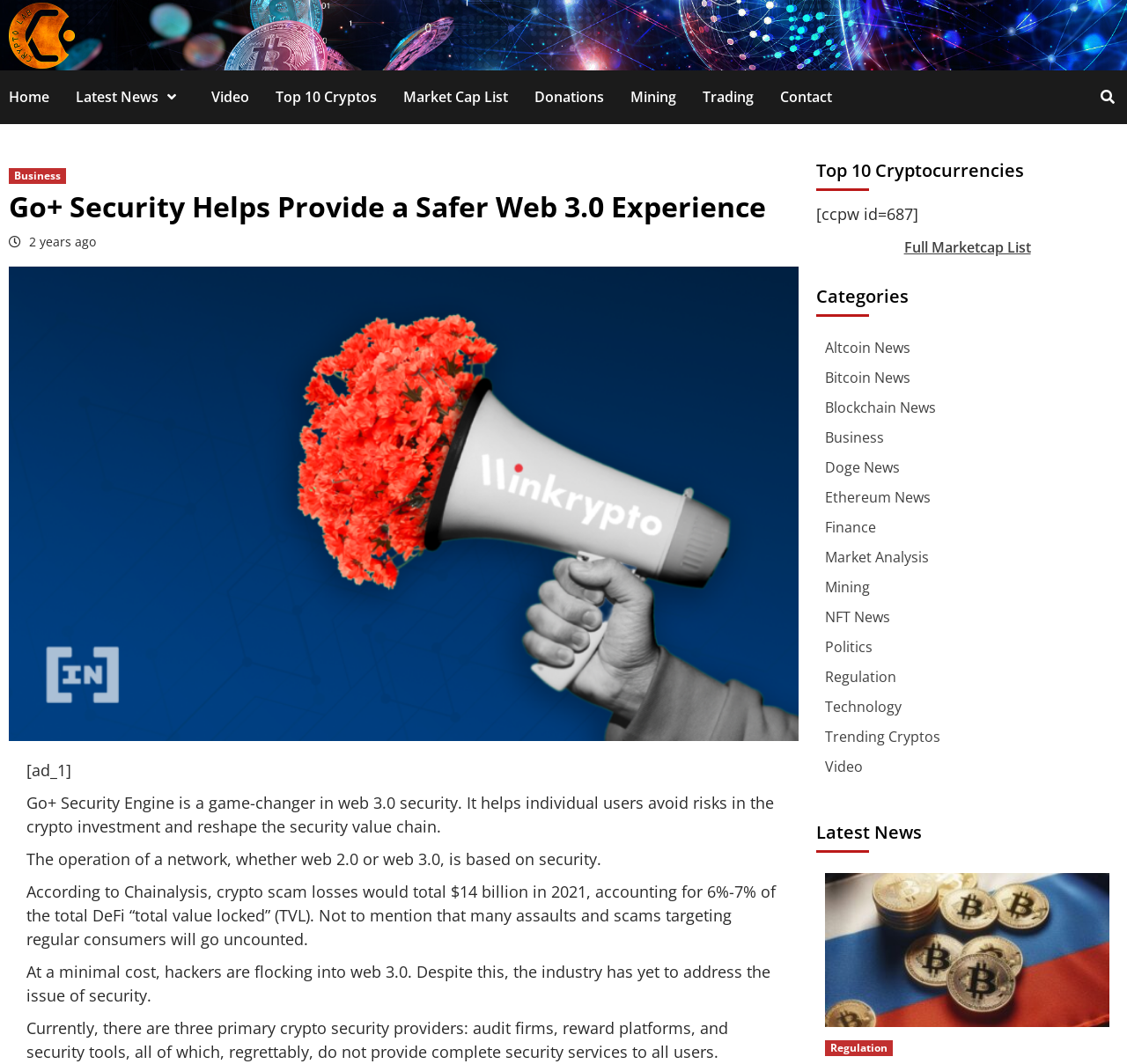Specify the bounding box coordinates of the area to click in order to execute this command: 'Click on the 'Home' link'. The coordinates should consist of four float numbers ranging from 0 to 1, and should be formatted as [left, top, right, bottom].

[0.008, 0.066, 0.067, 0.116]